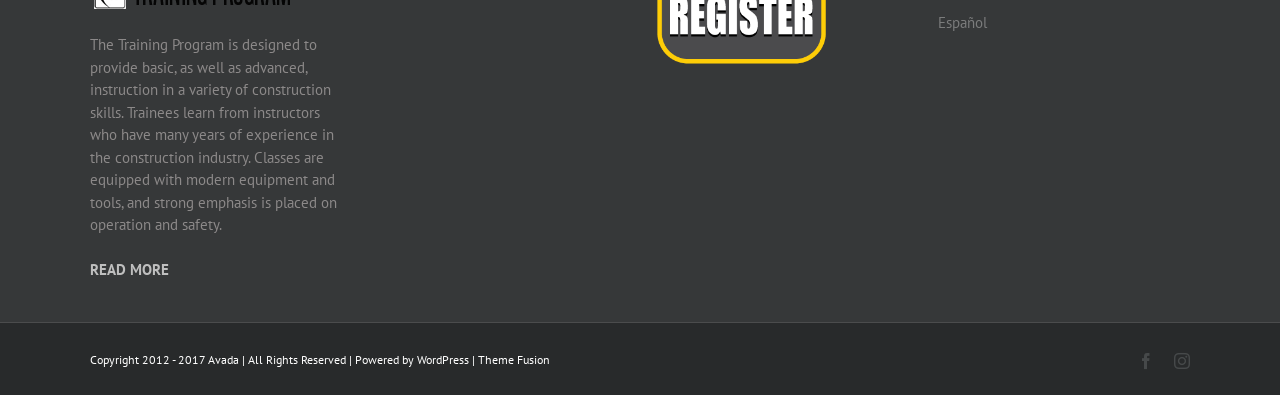Respond with a single word or phrase to the following question:
What is the copyright year range of the webpage?

2012-2017